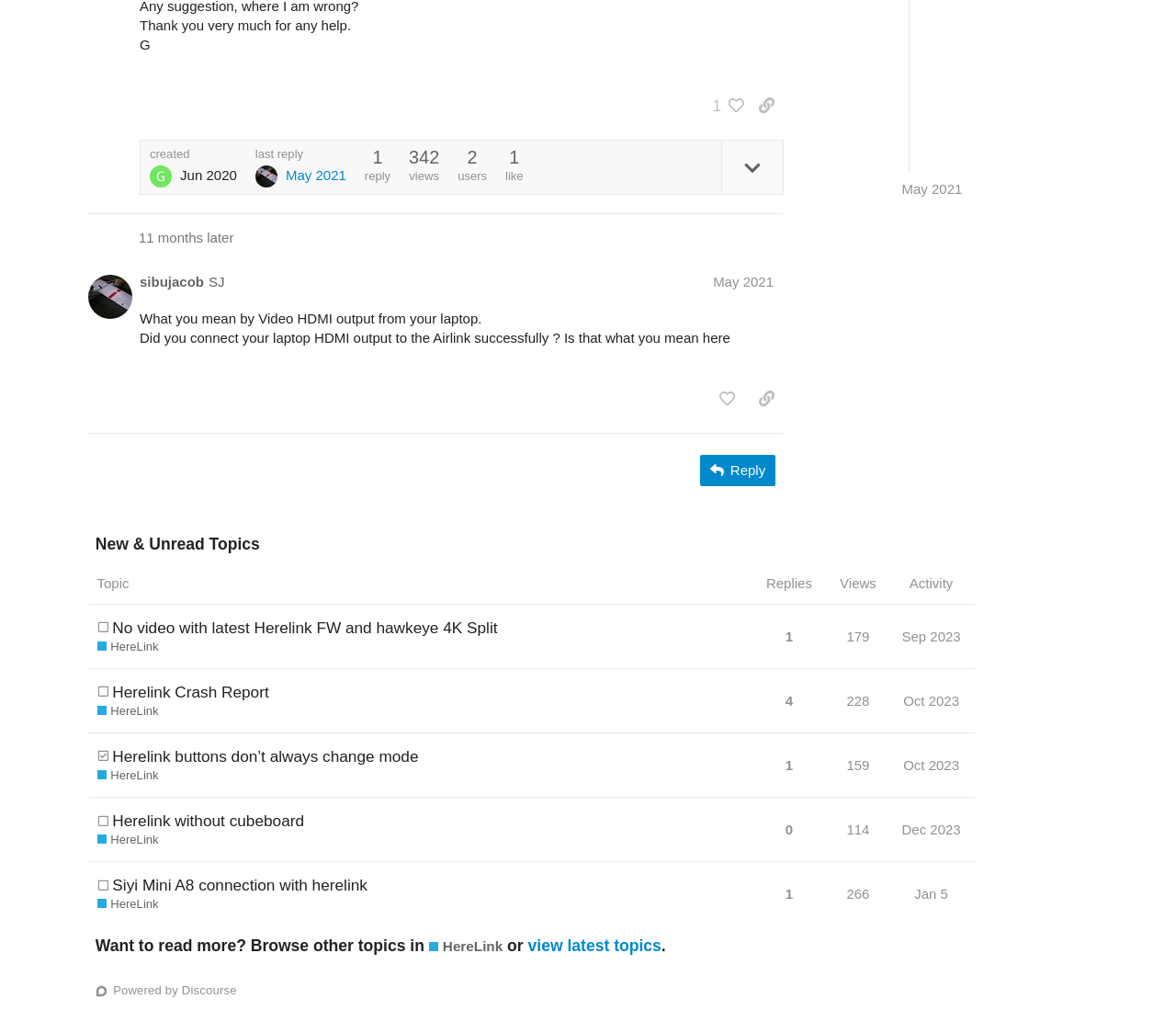Ascertain the bounding box coordinates for the UI element detailed here: "Sep 2023". The coordinates should be provided as [left, top, right, bottom] with each value being a float between 0 and 1.

[0.763, 0.609, 0.821, 0.651]